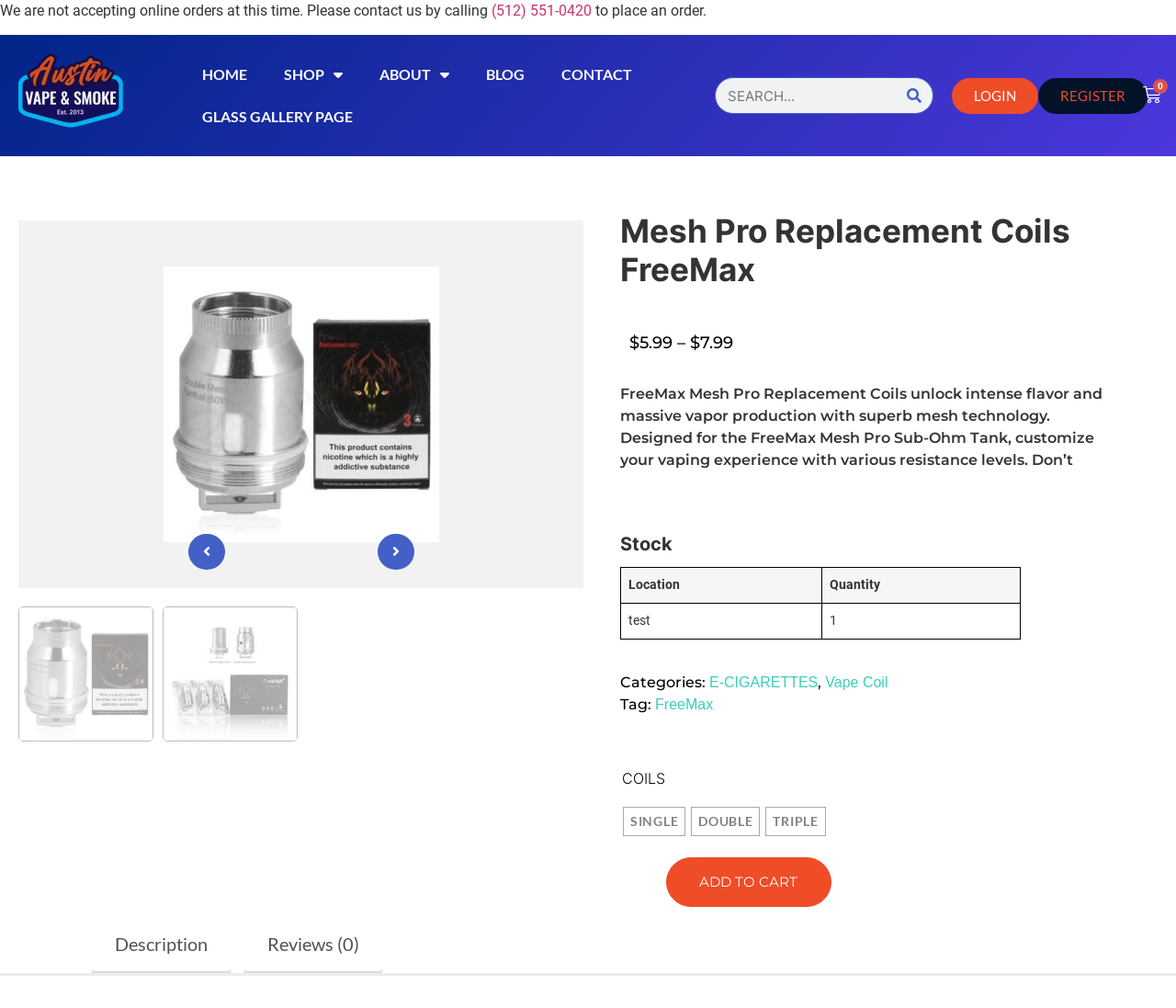Construct a comprehensive description capturing every detail on the webpage.

This webpage is about Mesh Pro Replacement Coils by FreeMax, a vaping product. At the top, there is a notification stating that online orders are not being accepted and provides a phone number to contact for placing an order. Below this, there is a navigation menu with links to HOME, SHOP, ABOUT, BLOG, CONTACT, and GLASS GALLERY PAGE. On the right side, there is a search bar with a search button.

The main content of the page is about the Mesh Pro Replacement Coils, with a heading and a brief description of the product. The description explains that the coils unlock intense flavor and massive vapor production with superb mesh technology. There are two images of the product, one on the left and one on the right.

Below the product description, there is a pricing section with two prices, $5.99 and $7.99, separated by a dash. There is also a table with two columns, Location and Quantity, but no data is provided. 

Further down, there are links to categories, including E-CIGARETTES and Vape Coil, and a tag for FreeMax. There is a section for coils with three radio buttons for SINGLE, DOUBLE, and TRIPLE coils. An ADD TO CART button is located below this section.

At the bottom of the page, there is a tab list with two tabs, Description and Reviews (0), but no content is provided for these tabs. There are also some links and buttons scattered throughout the page, including a LOGIN and REGISTER button.